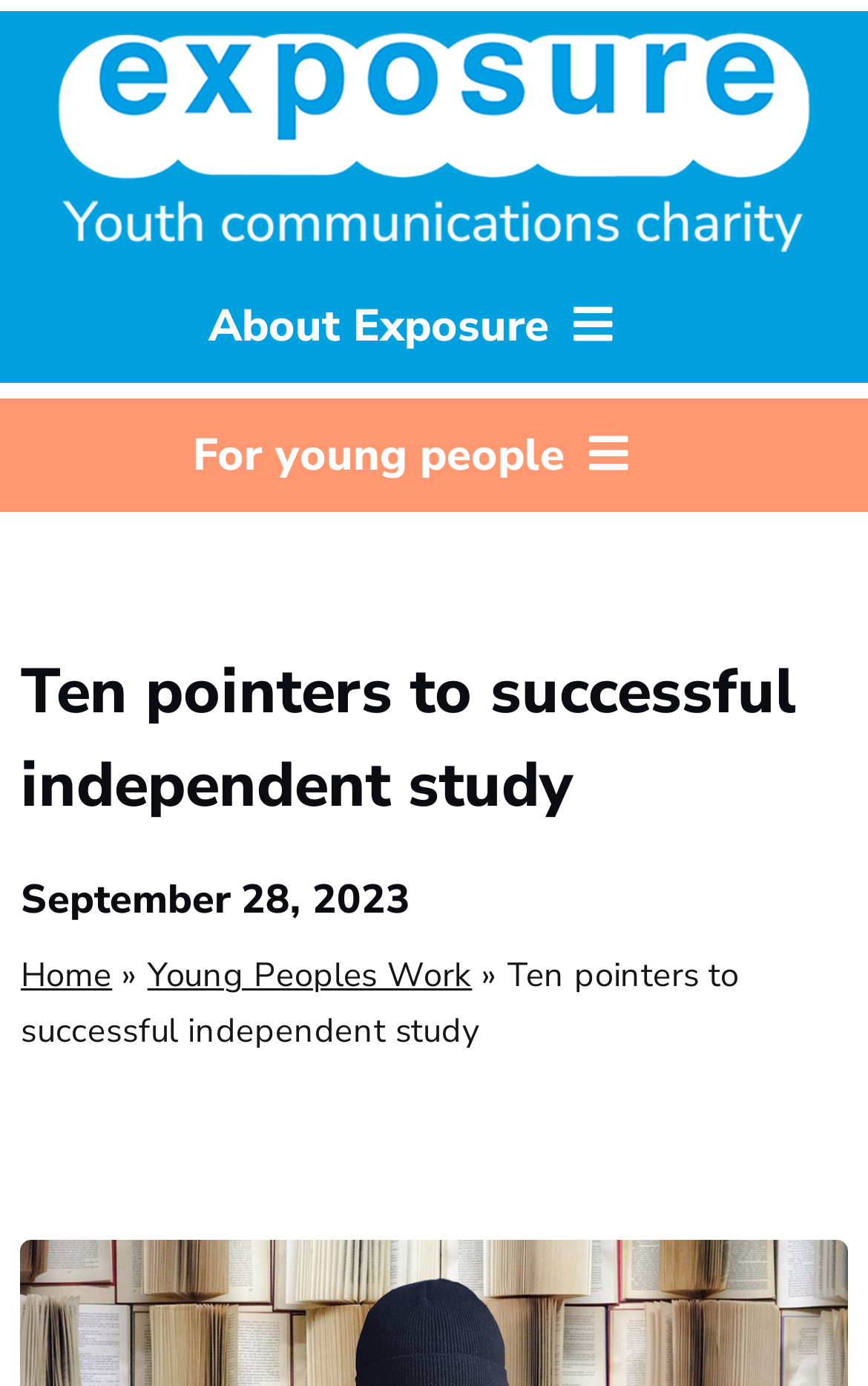How many navigation menus are there?
Refer to the screenshot and respond with a concise word or phrase.

2